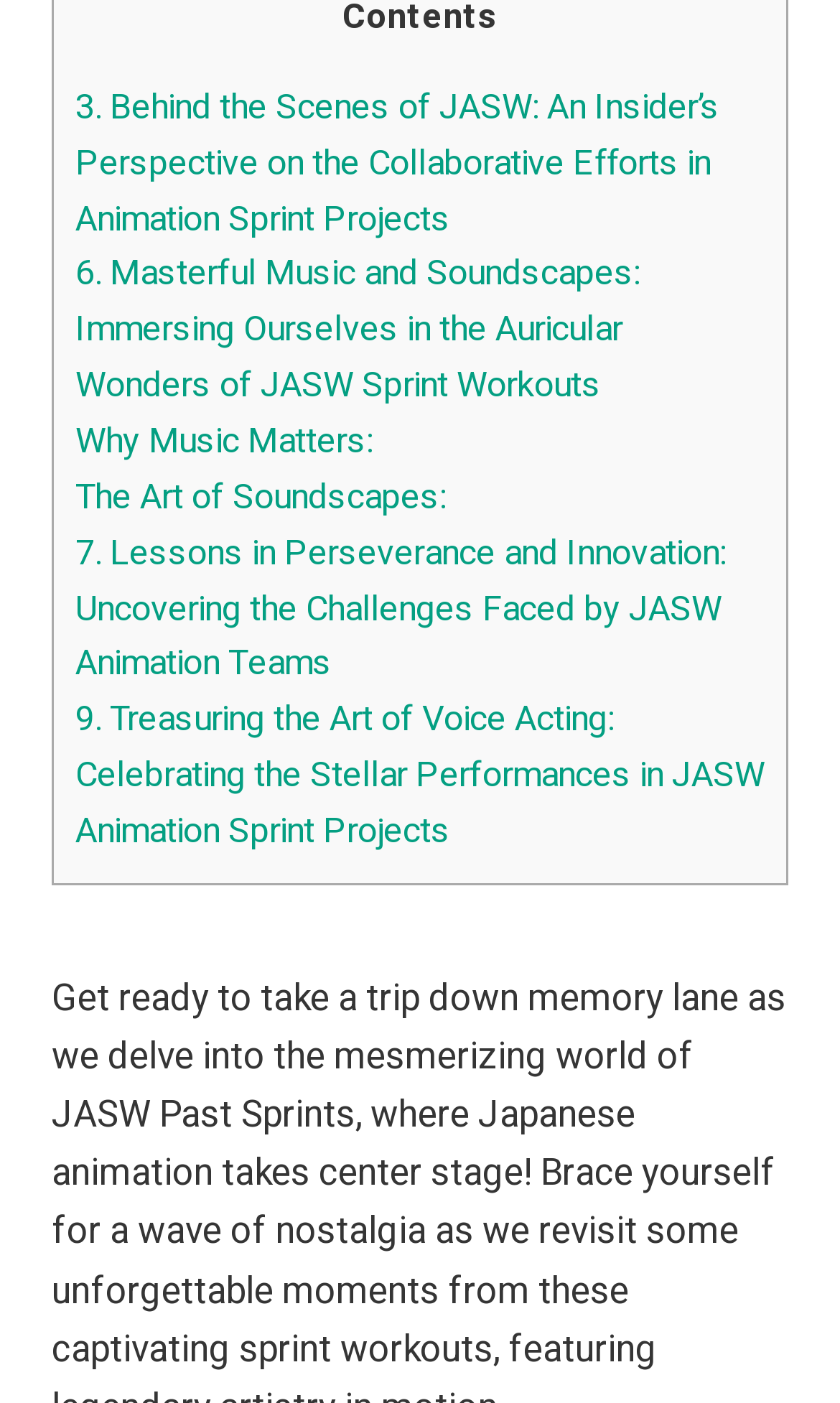Please determine the bounding box coordinates, formatted as (top-left x, top-left y, bottom-right x, bottom-right y), with all values as floating point numbers between 0 and 1. Identify the bounding box of the region described as: Why Music Matters:

[0.09, 0.296, 0.444, 0.333]